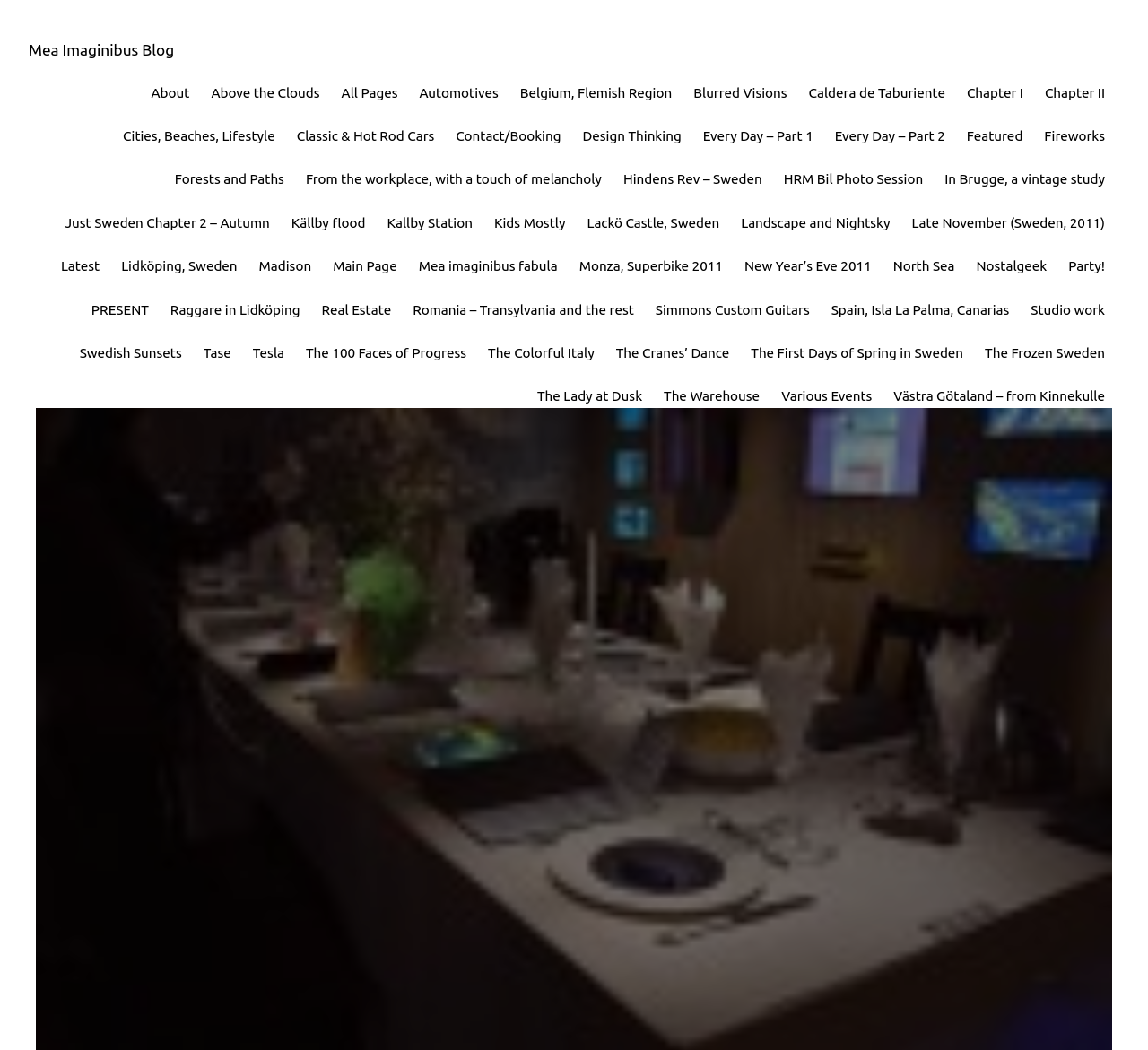What is the topic of the link 'Romania – Transylvania and the rest'?
Please answer the question as detailed as possible based on the image.

The title 'Romania – Transylvania and the rest' suggests that the link is related to travel, possibly a photography project or blog post about traveling in Romania.